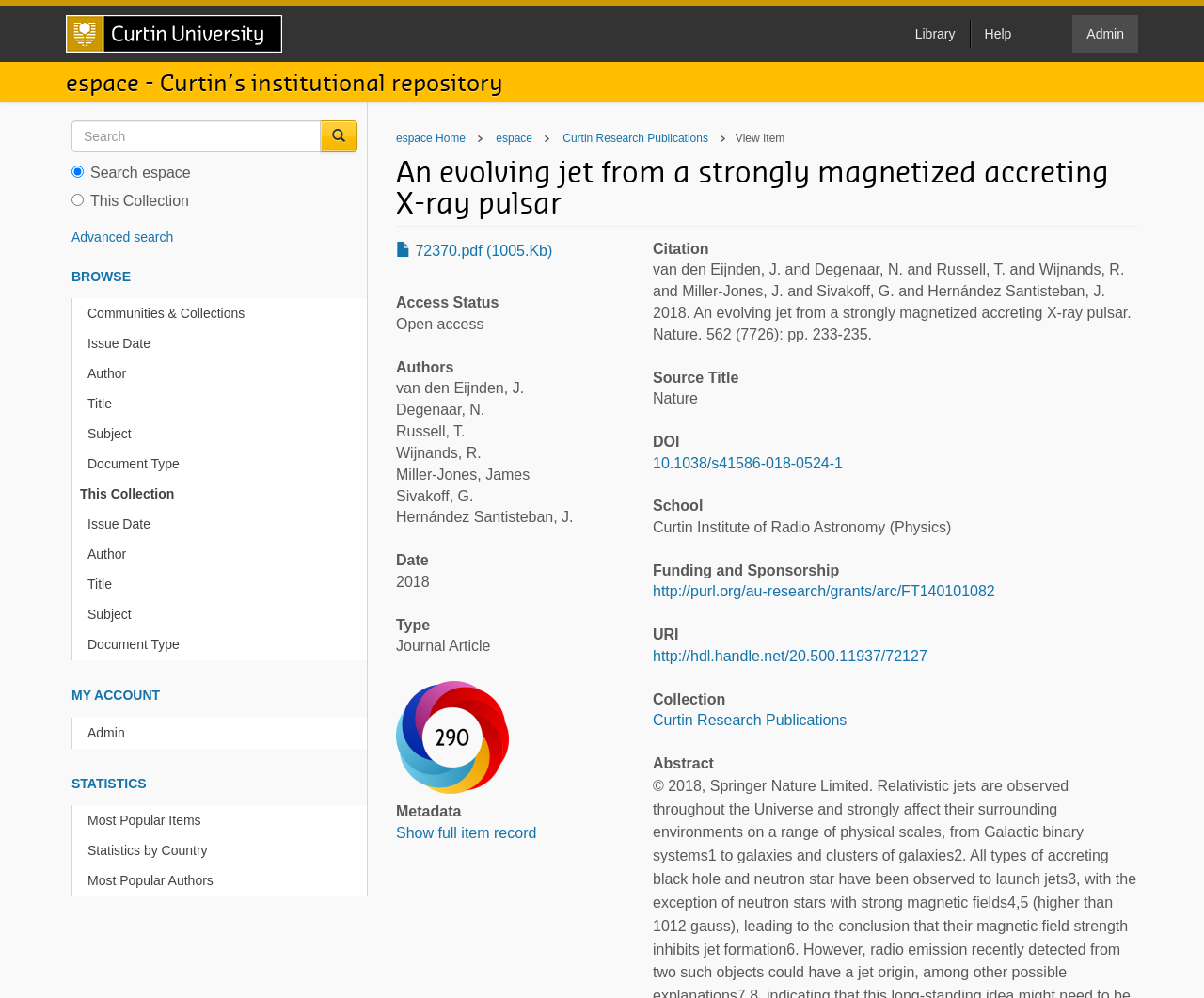Provide a brief response in the form of a single word or phrase:
What is the type of the article?

Journal Article